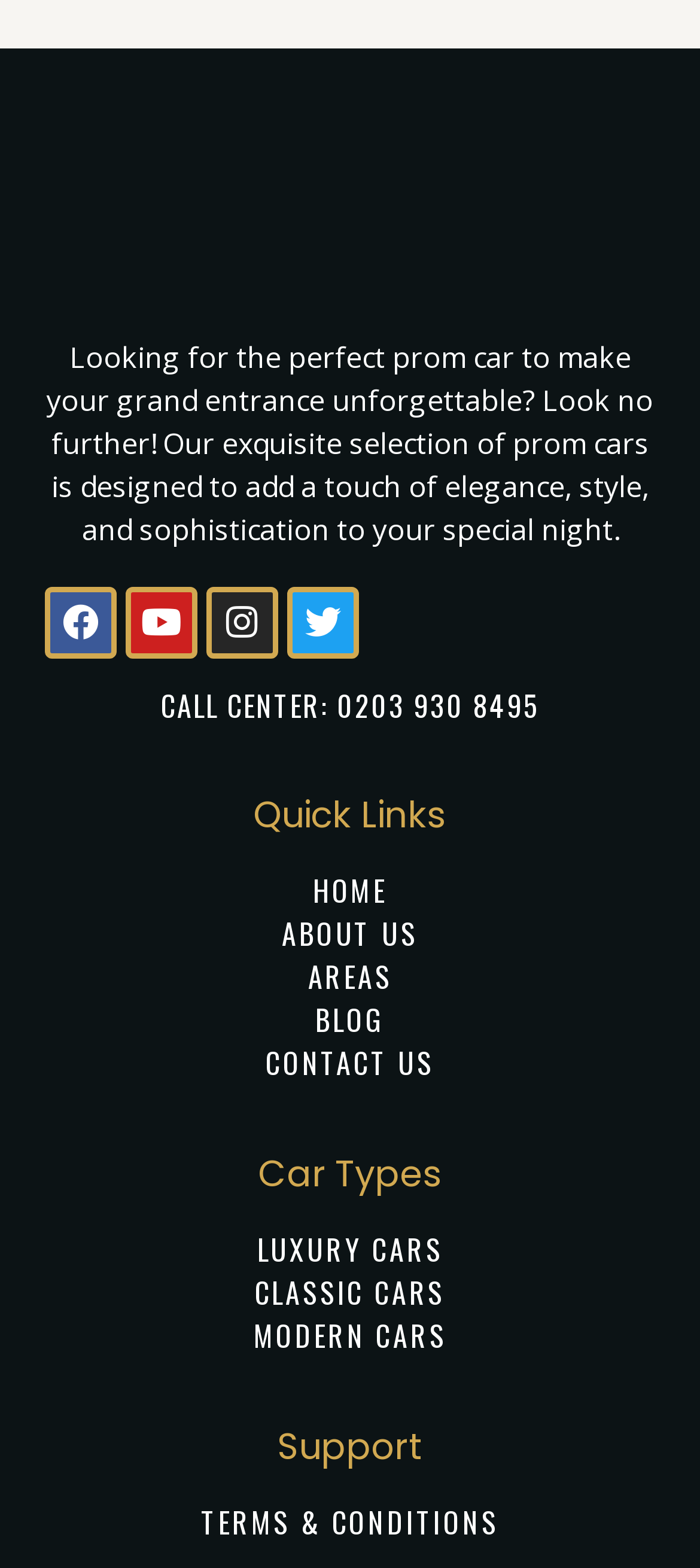Determine the bounding box coordinates of the section I need to click to execute the following instruction: "Click on Facebook link". Provide the coordinates as four float numbers between 0 and 1, i.e., [left, top, right, bottom].

[0.064, 0.374, 0.167, 0.42]